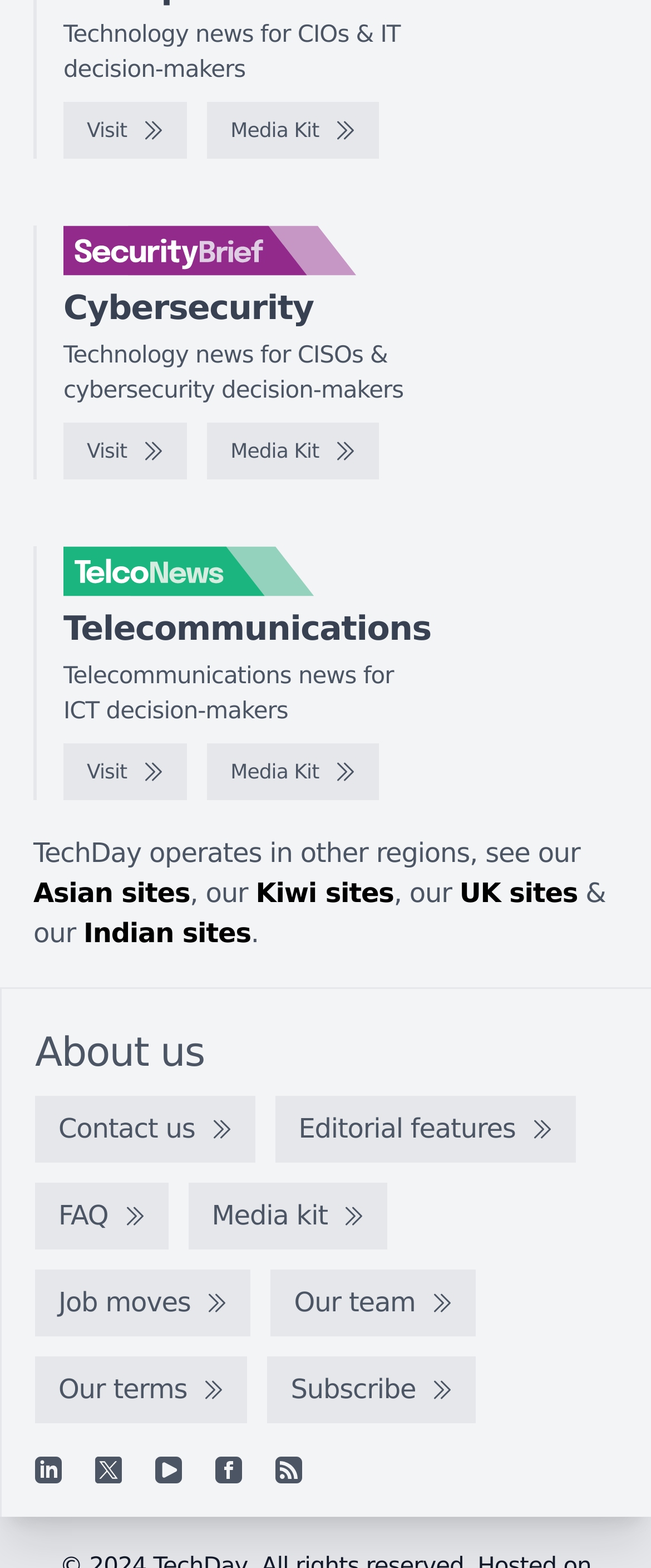Determine the bounding box coordinates for the element that should be clicked to follow this instruction: "Contact us". The coordinates should be given as four float numbers between 0 and 1, in the format [left, top, right, bottom].

[0.054, 0.699, 0.392, 0.742]